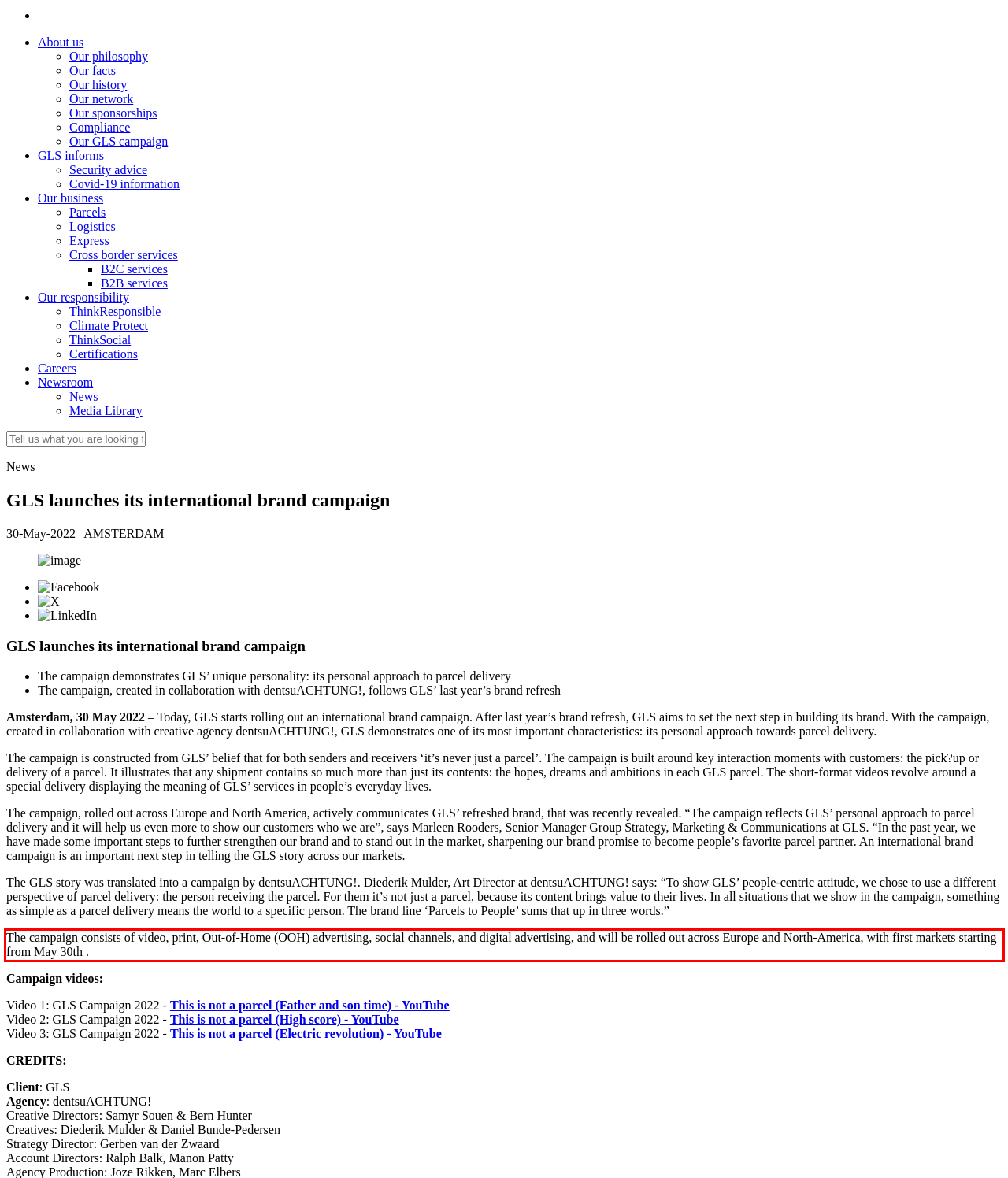Using OCR, extract the text content found within the red bounding box in the given webpage screenshot.

The campaign consists of video, print, Out-of-Home (OOH) advertising, social channels, and digital advertising, and will be rolled out across Europe and North-America, with first markets starting from May 30th .